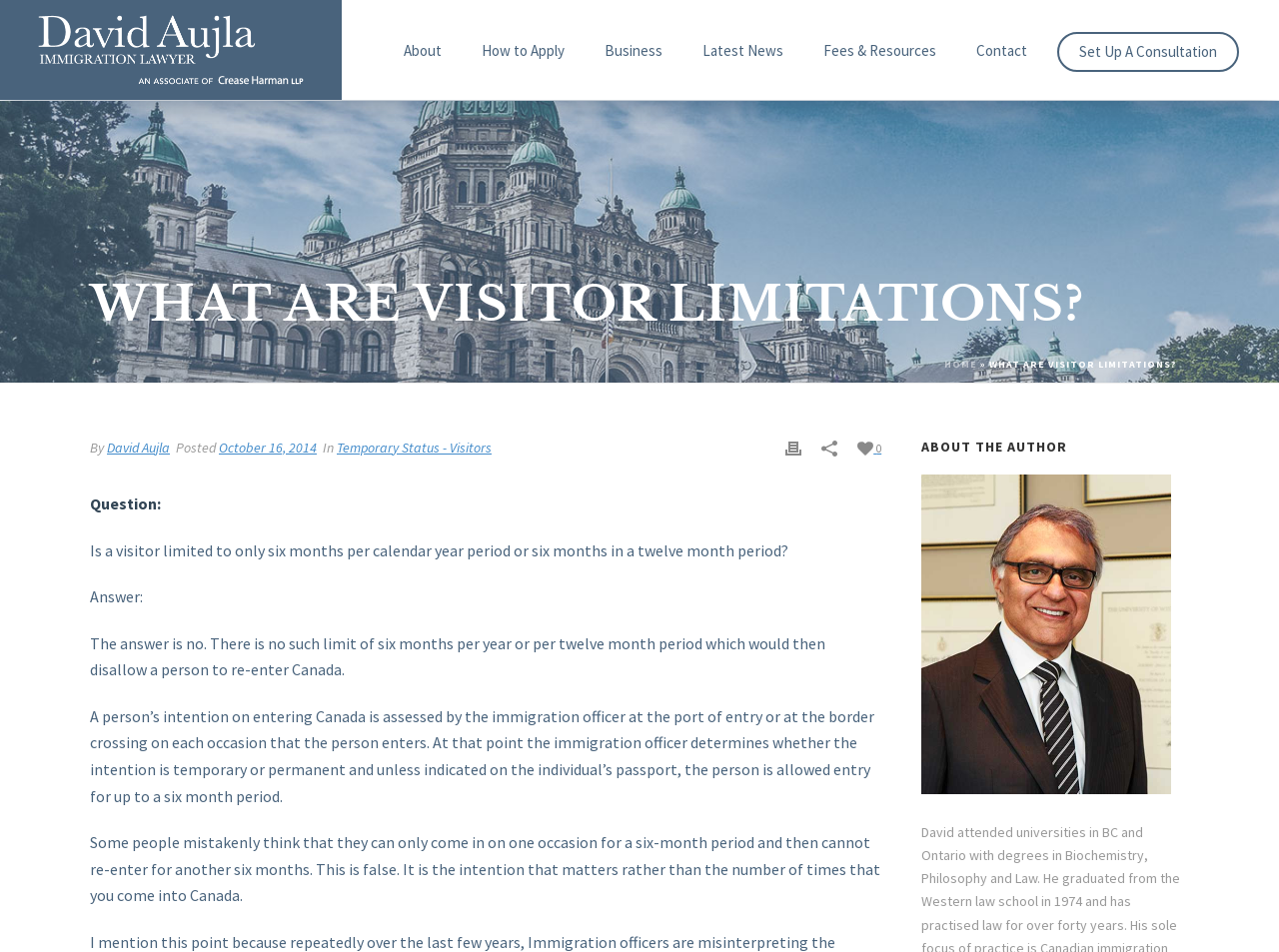Find the bounding box coordinates of the element you need to click on to perform this action: 'Click on the 'About' link'. The coordinates should be represented by four float values between 0 and 1, in the format [left, top, right, bottom].

[0.3, 0.043, 0.361, 0.066]